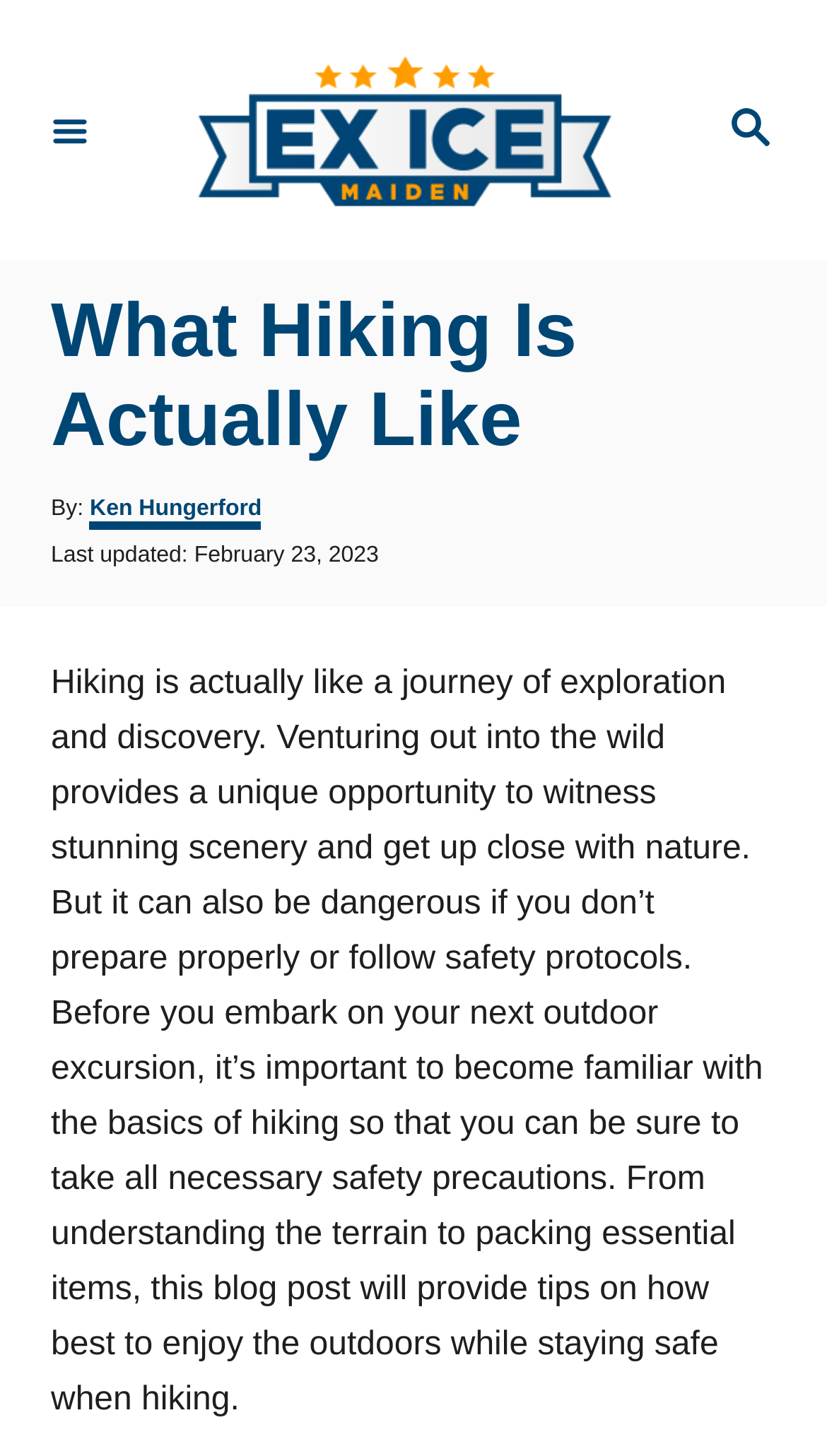Find and extract the text of the primary heading on the webpage.

What Hiking Is Actually Like